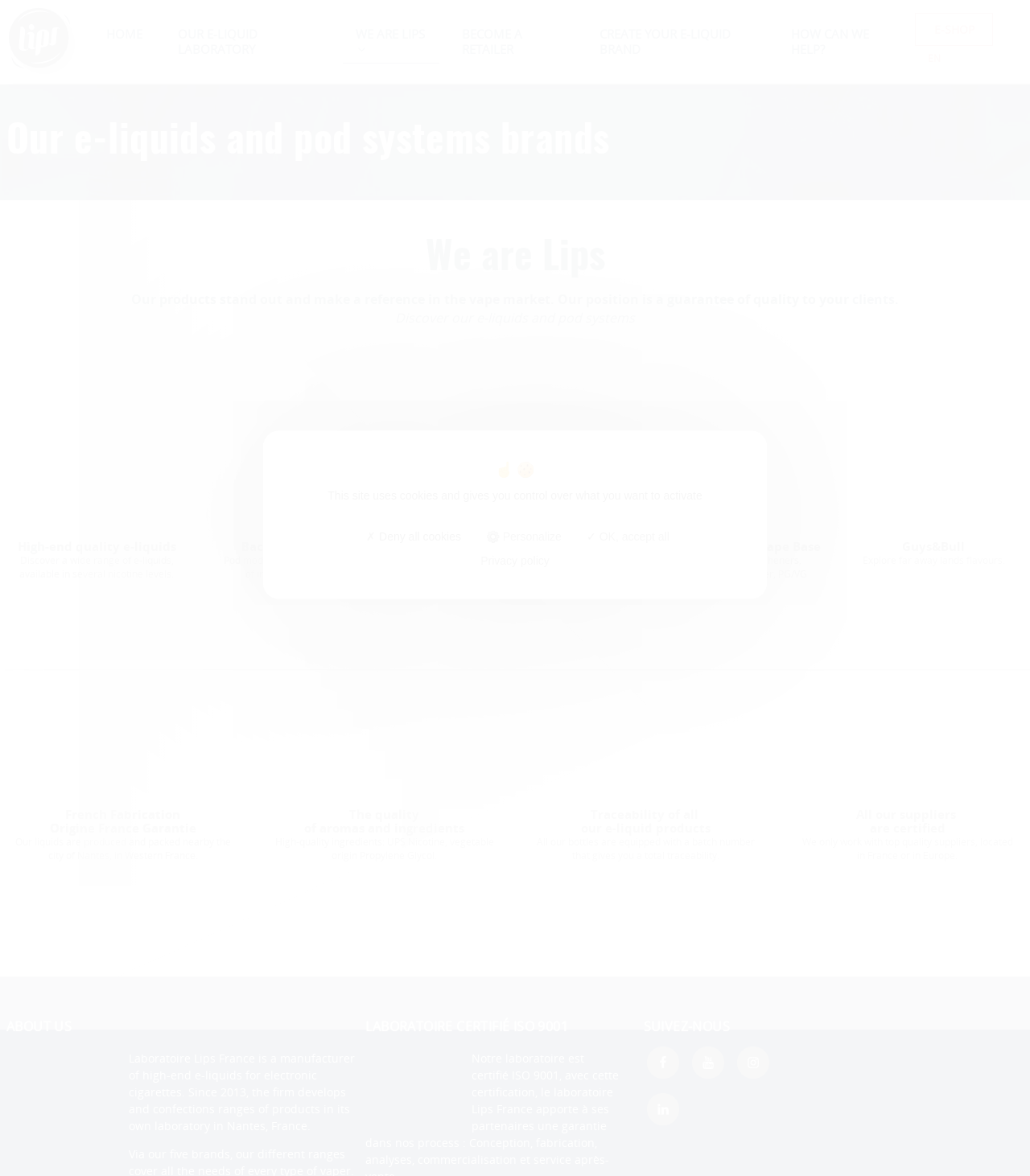Find and provide the bounding box coordinates for the UI element described with: "parent_node: Back to basic, better.".

[0.219, 0.311, 0.375, 0.448]